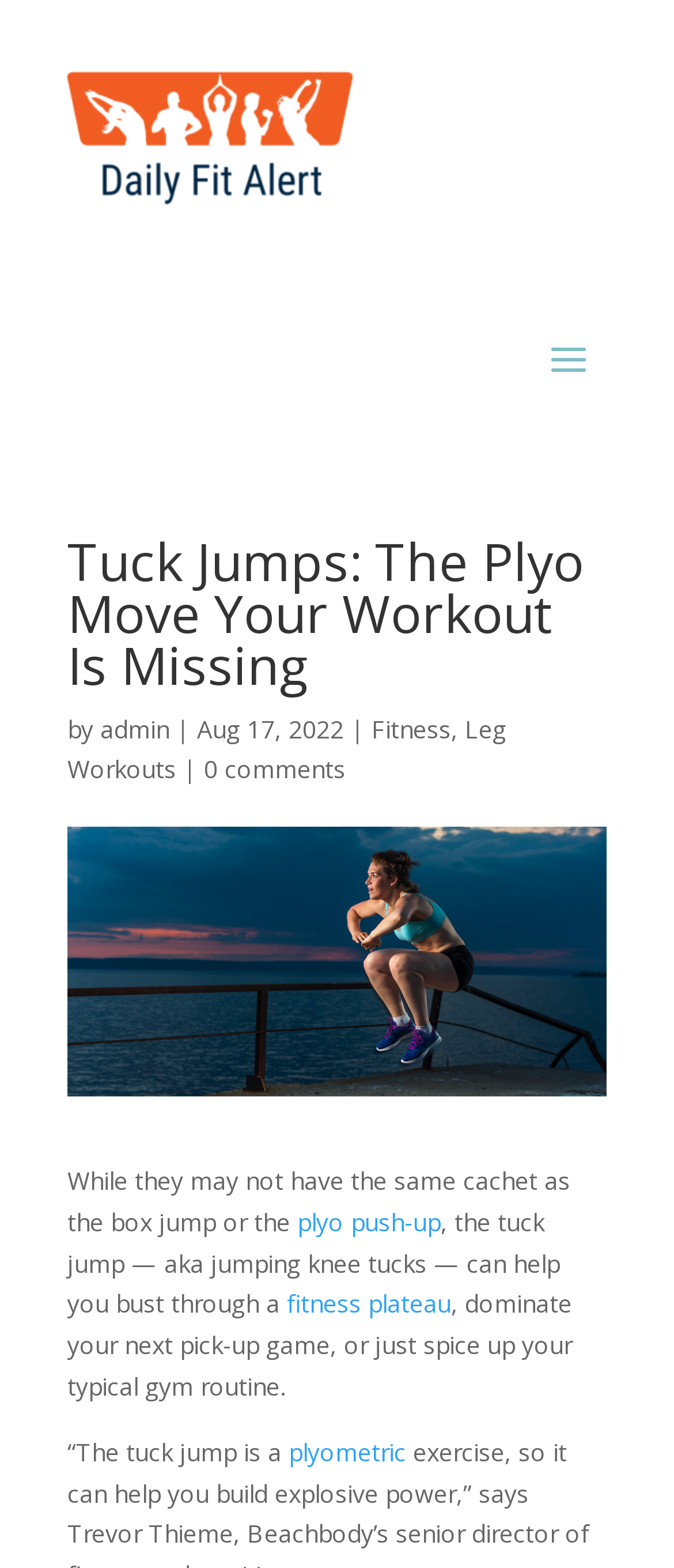Identify the bounding box coordinates of the area that should be clicked in order to complete the given instruction: "Click on the image". The bounding box coordinates should be four float numbers between 0 and 1, i.e., [left, top, right, bottom].

[0.1, 0.033, 0.524, 0.143]